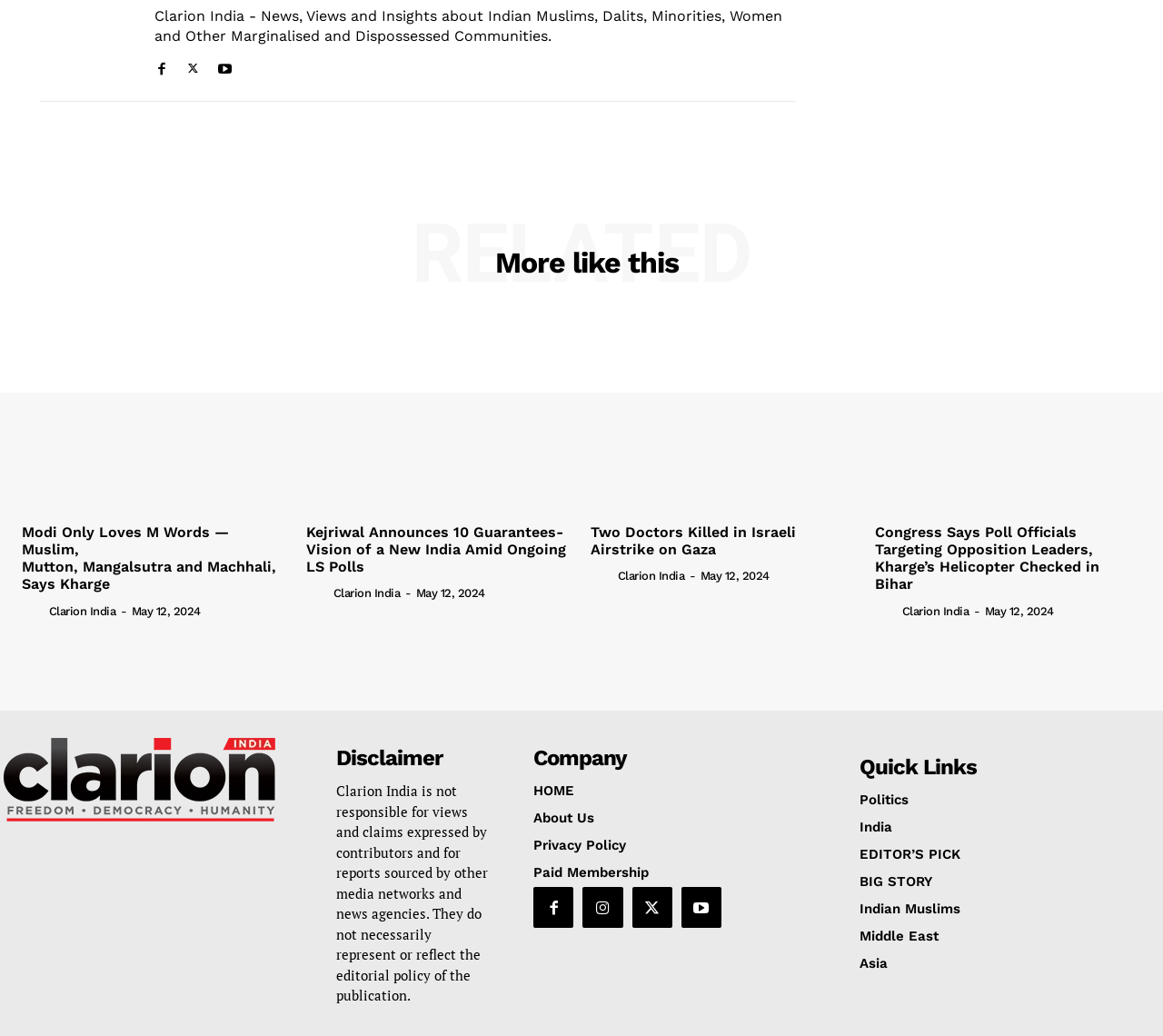What type of content does the website 'Clarion India' provide?
Based on the image content, provide your answer in one word or a short phrase.

News and views